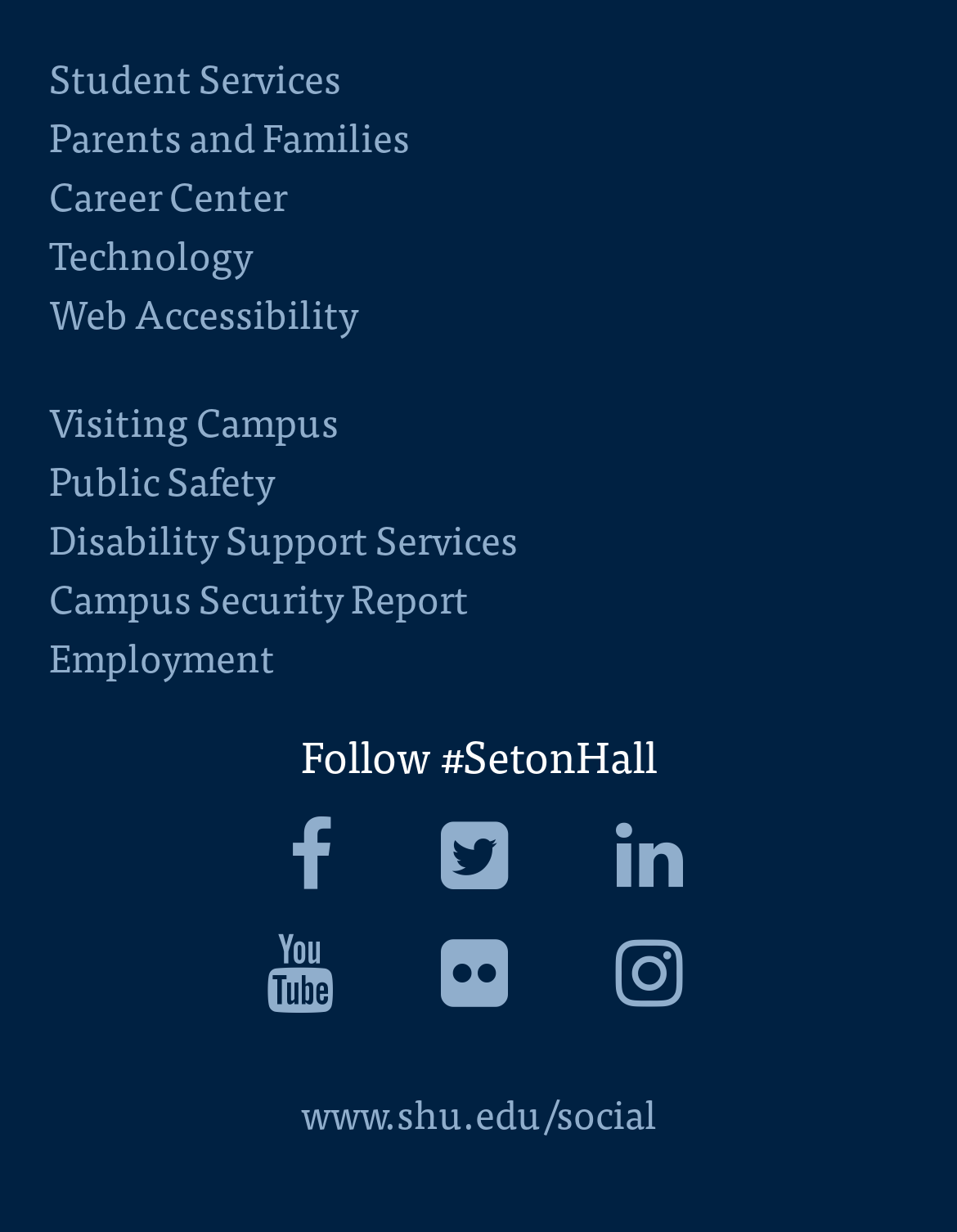Identify the bounding box coordinates of the area that should be clicked in order to complete the given instruction: "View Seton Hall University on YouTube". The bounding box coordinates should be four float numbers between 0 and 1, i.e., [left, top, right, bottom].

[0.051, 0.743, 0.347, 0.839]